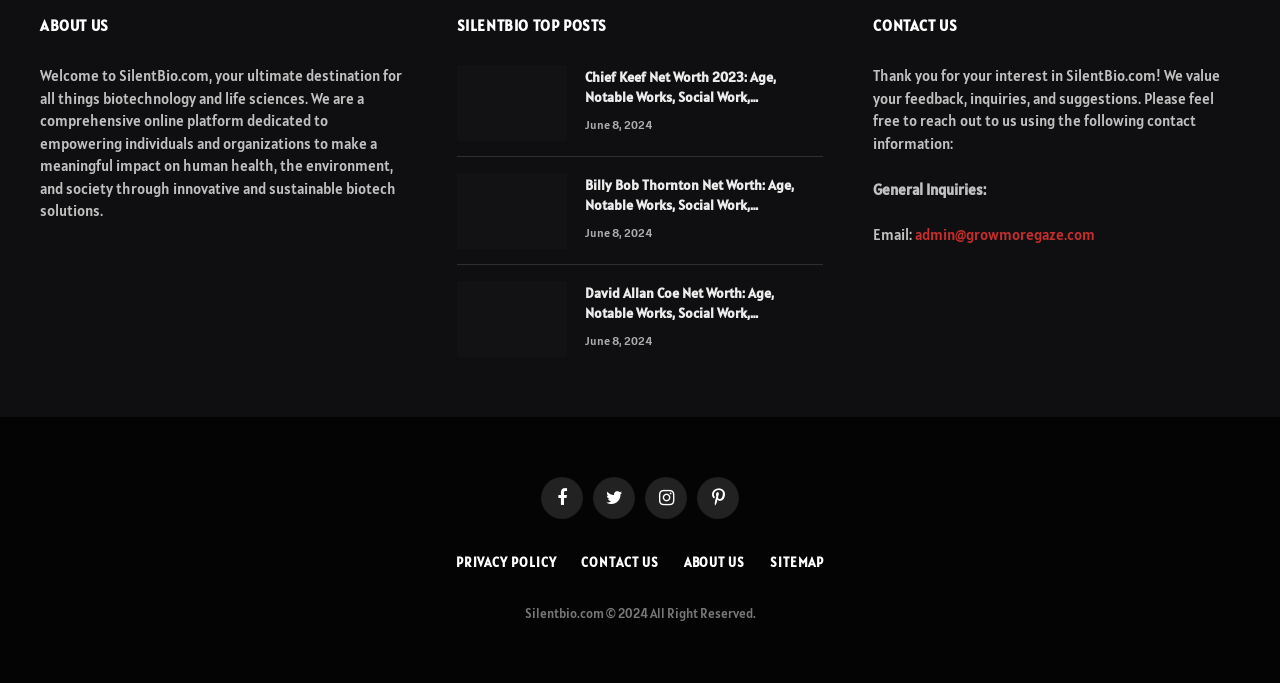What is the topic of the first article?
Kindly answer the question with as much detail as you can.

By examining the article elements, I found that the first article has a heading 'Chief Keef Net Worth 2023: Age, Notable Works, Social Work, Controversy, Nationality, Career, Occupation', which indicates that the topic of the first article is Chief Keef Net Worth.